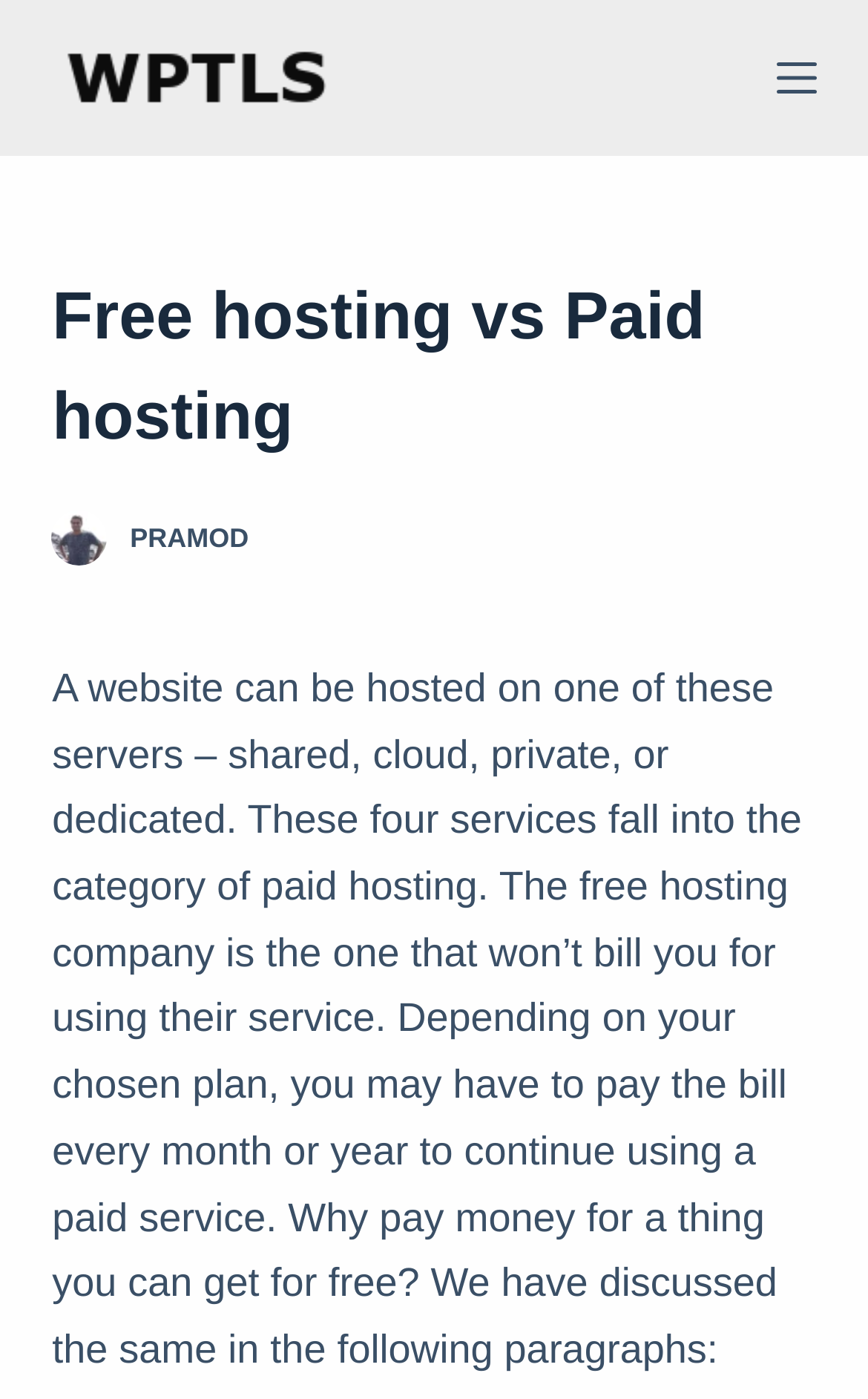What is the difference between free and paid hosting?
Answer the question with a detailed explanation, including all necessary information.

According to the StaticText element, 'The free hosting company is the one that won’t bill you for using their service. Depending on your chosen plan, you may have to pay the bill every month or year to continue using a paid service.' This implies that the primary difference between free and paid hosting is that free hosting does not require payment, whereas paid hosting does.